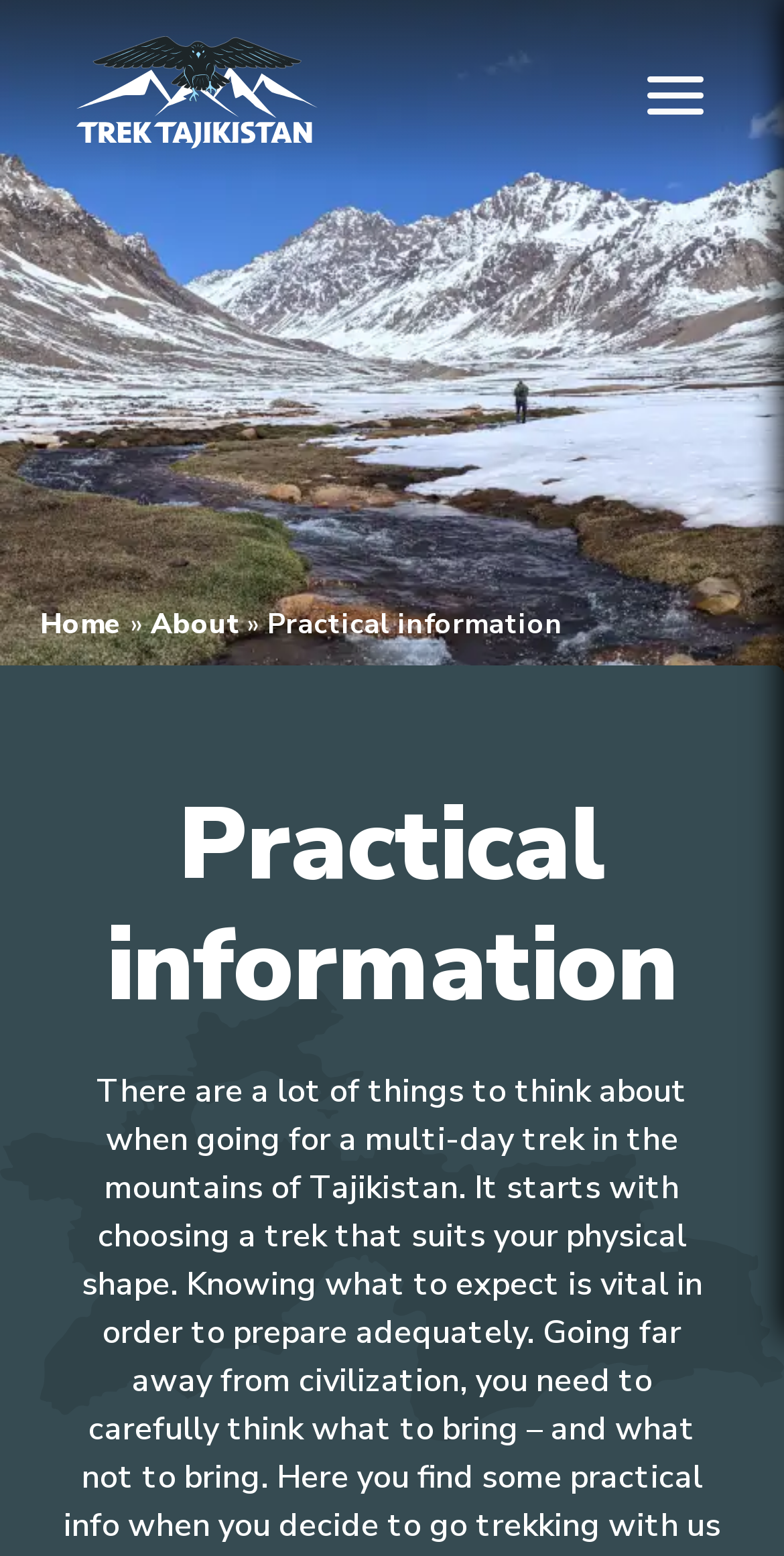Using the information shown in the image, answer the question with as much detail as possible: Is the 'About' link located to the right of the 'Home' link?

The 'About' link is located to the right of the 'Home' link, as indicated by their bounding box coordinates. The 'Home' link has a bounding box of [0.051, 0.389, 0.156, 0.413], and the 'About' link has a bounding box of [0.192, 0.389, 0.305, 0.413], which shows that the 'About' link is to the right of the 'Home' link.